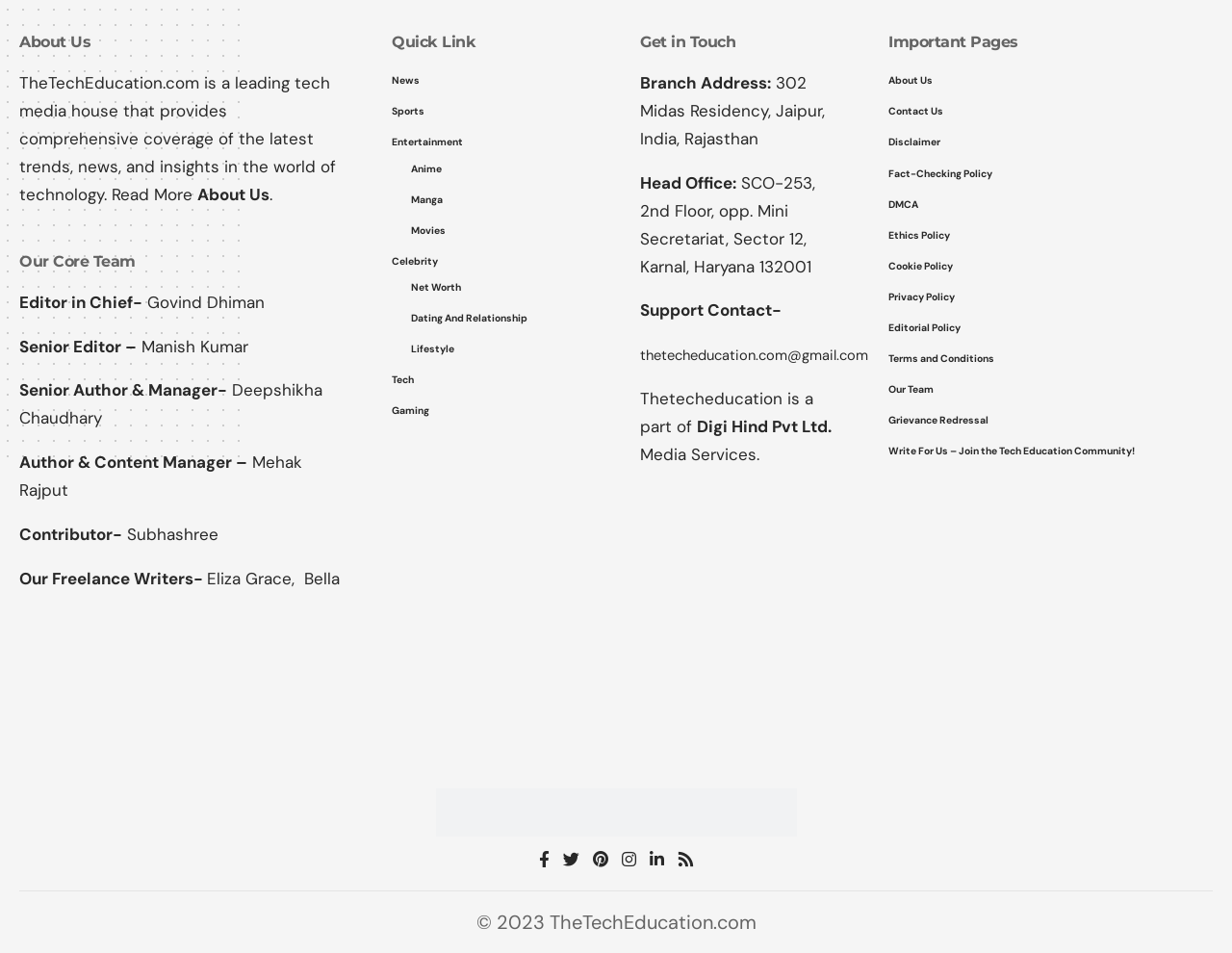Could you specify the bounding box coordinates for the clickable section to complete the following instruction: "Get in touch with the team"?

[0.52, 0.037, 0.597, 0.053]